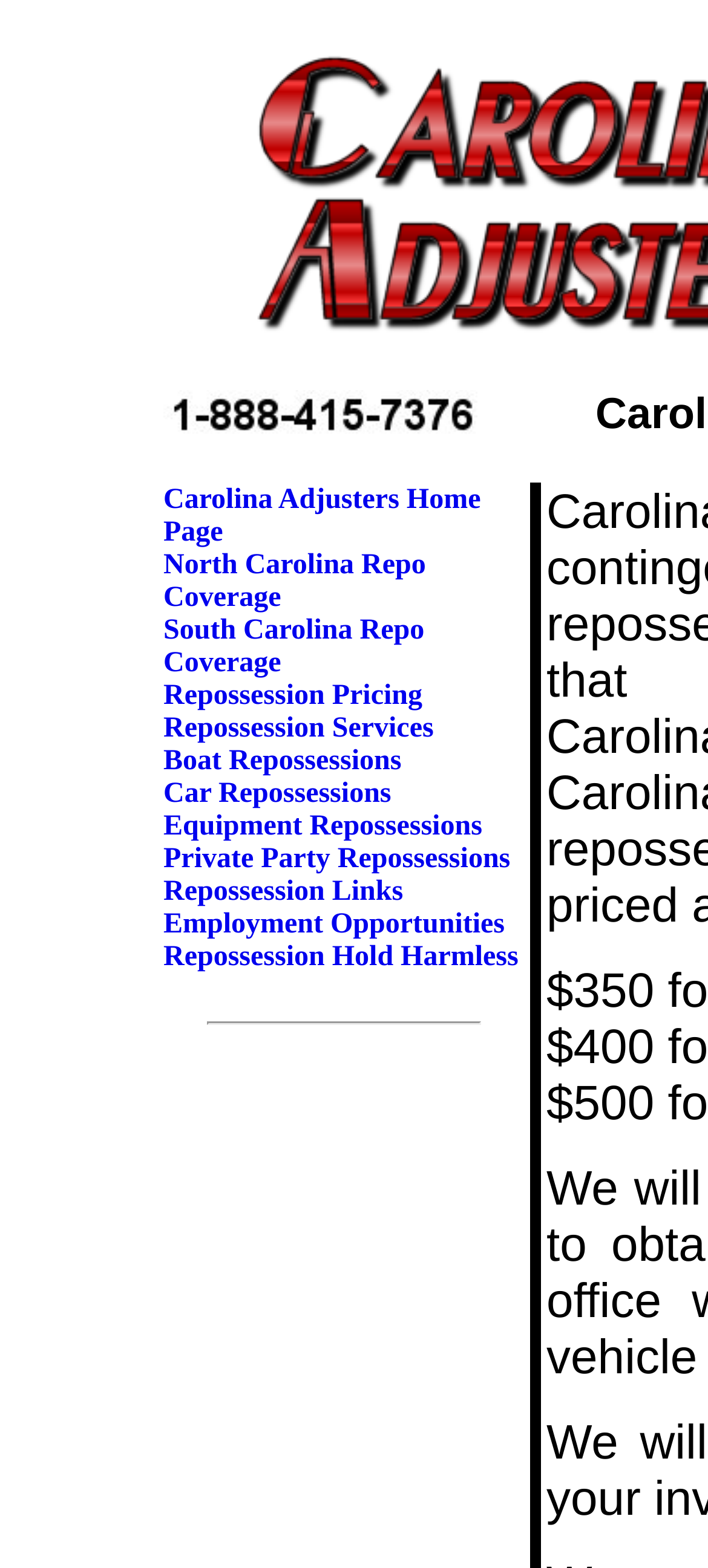Using the element description provided, determine the bounding box coordinates in the format (top-left x, top-left y, bottom-right x, bottom-right y). Ensure that all values are floating point numbers between 0 and 1. Element description: Carolina Adjusters Home Page

[0.231, 0.309, 0.679, 0.349]